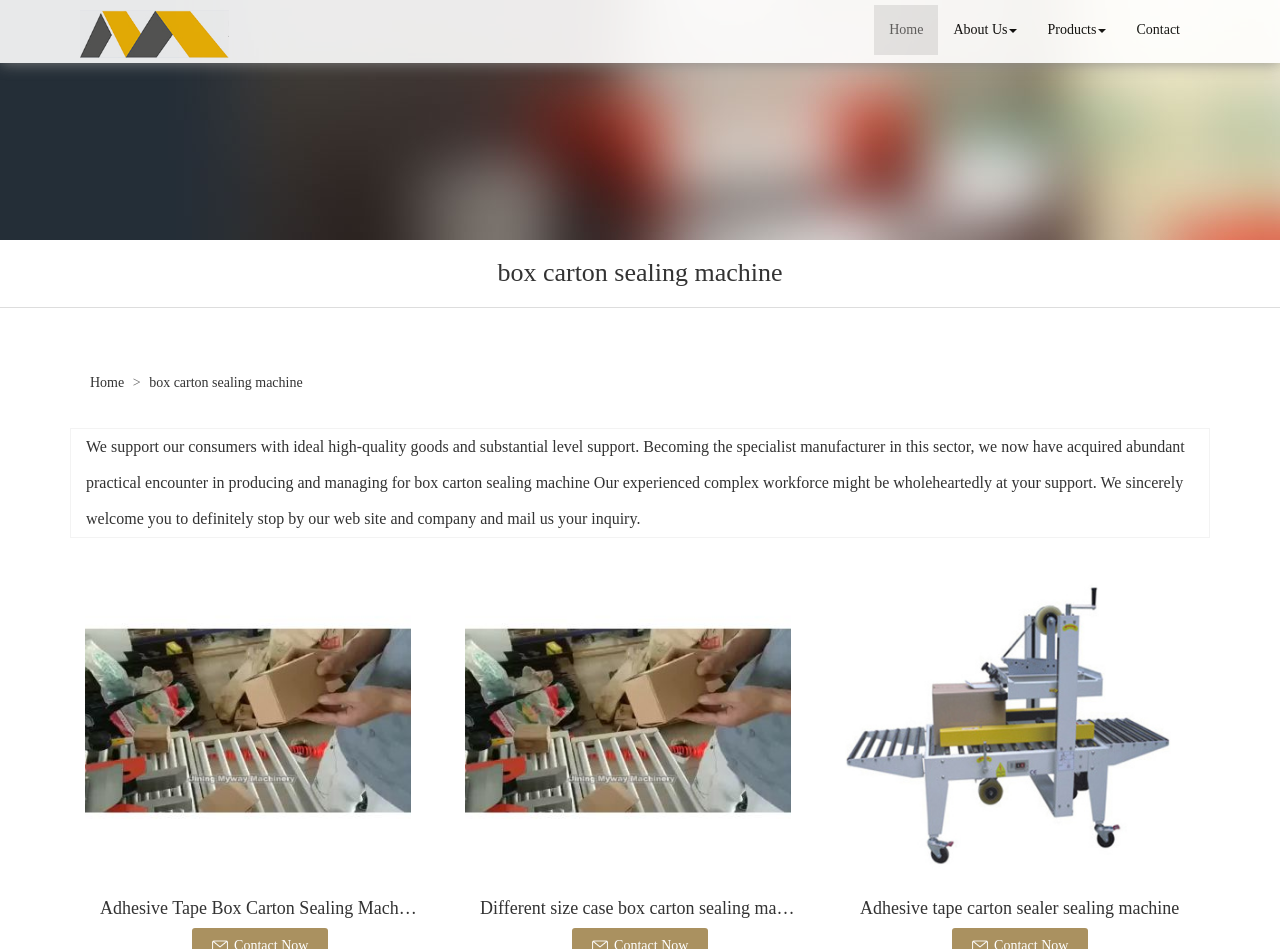Identify the bounding box coordinates for the UI element described as follows: "alt="Jining Myway Machinery Co., Ltd."". Ensure the coordinates are four float numbers between 0 and 1, formatted as [left, top, right, bottom].

[0.062, 0.011, 0.227, 0.061]